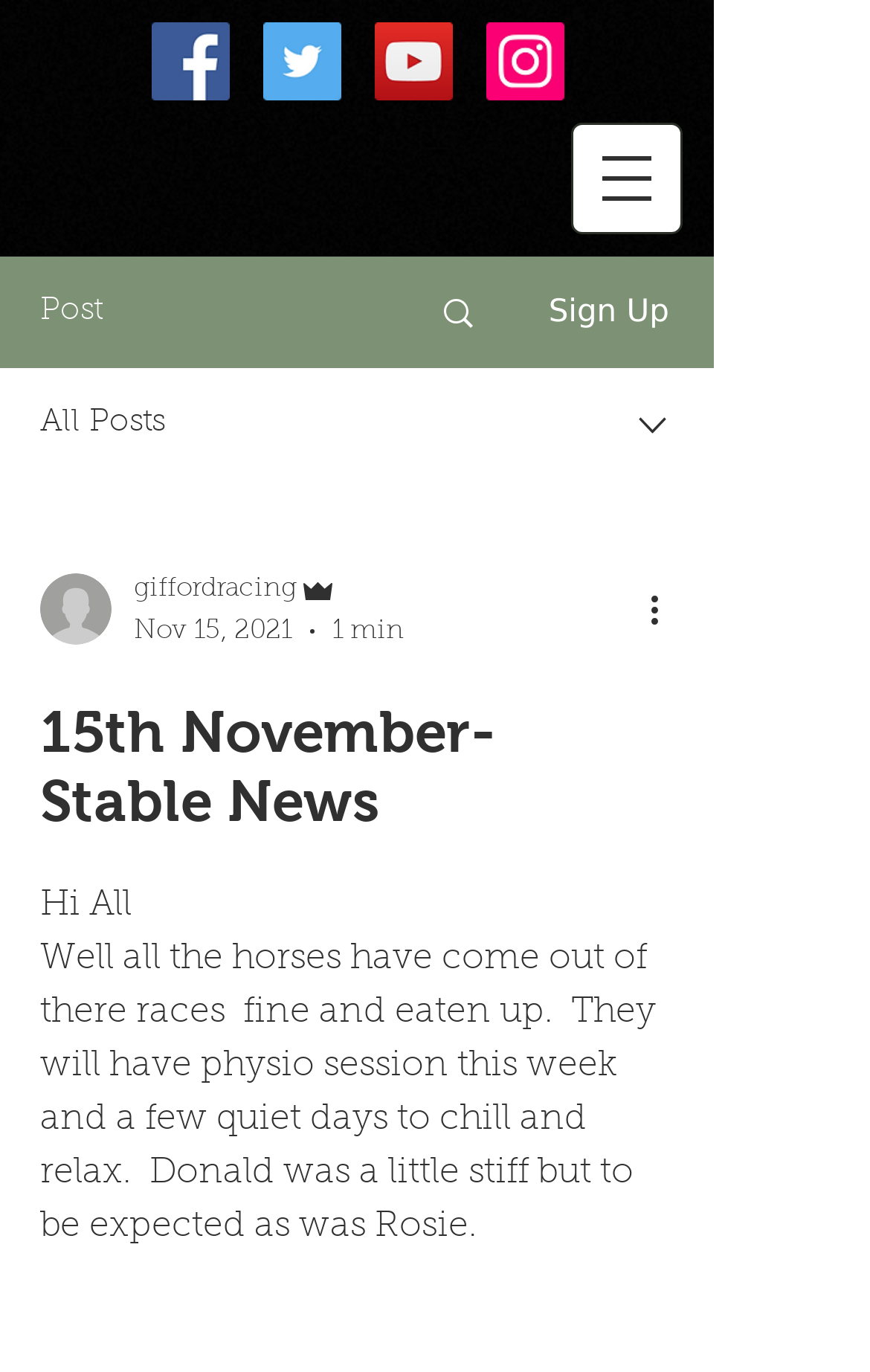Determine the bounding box for the UI element as described: "aria-label="Open navigation menu"". The coordinates should be represented as four float numbers between 0 and 1, formatted as [left, top, right, bottom].

[0.656, 0.089, 0.785, 0.171]